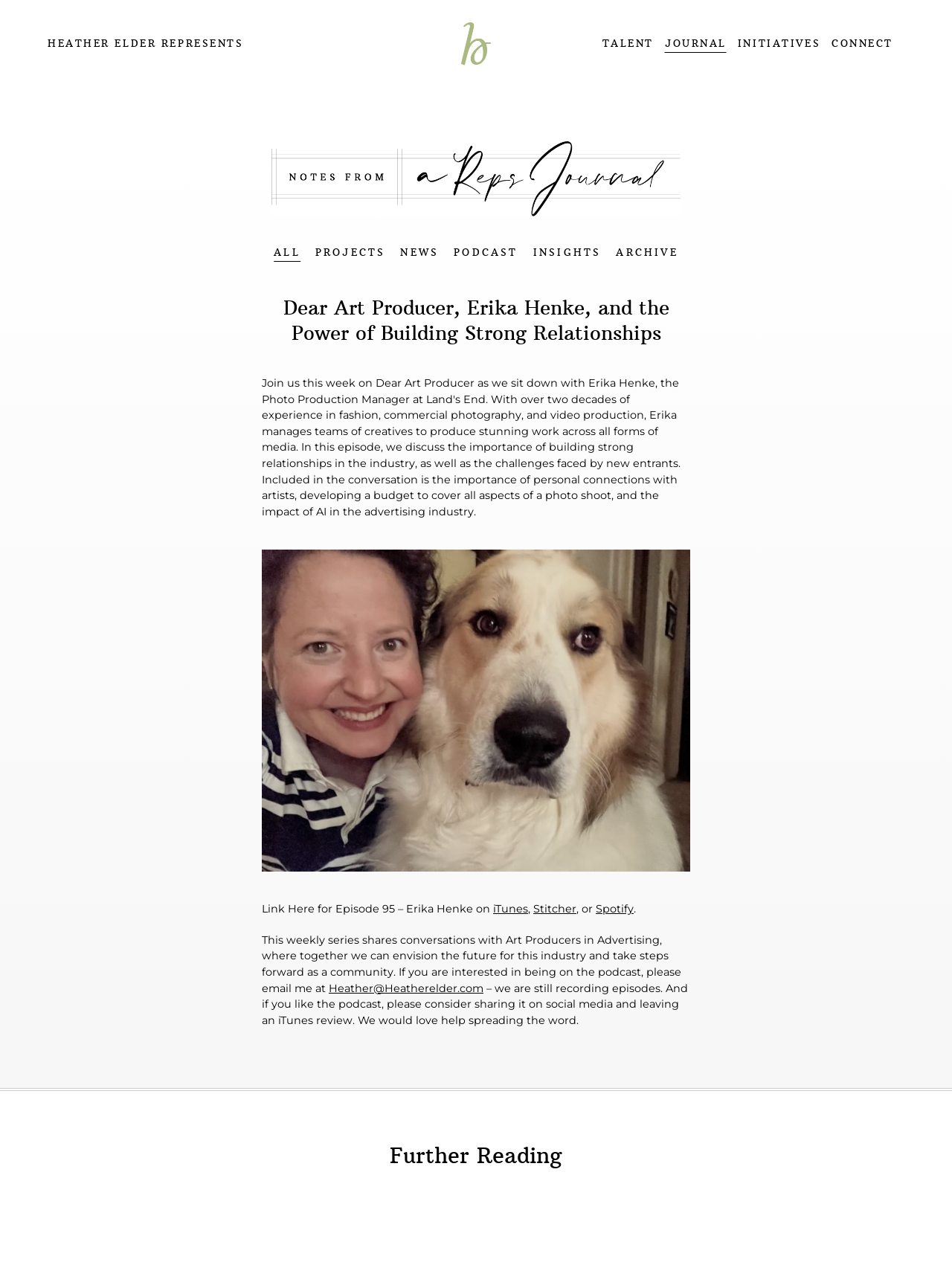What is the section title below the podcast description?
Based on the screenshot, provide a one-word or short-phrase response.

Further Reading